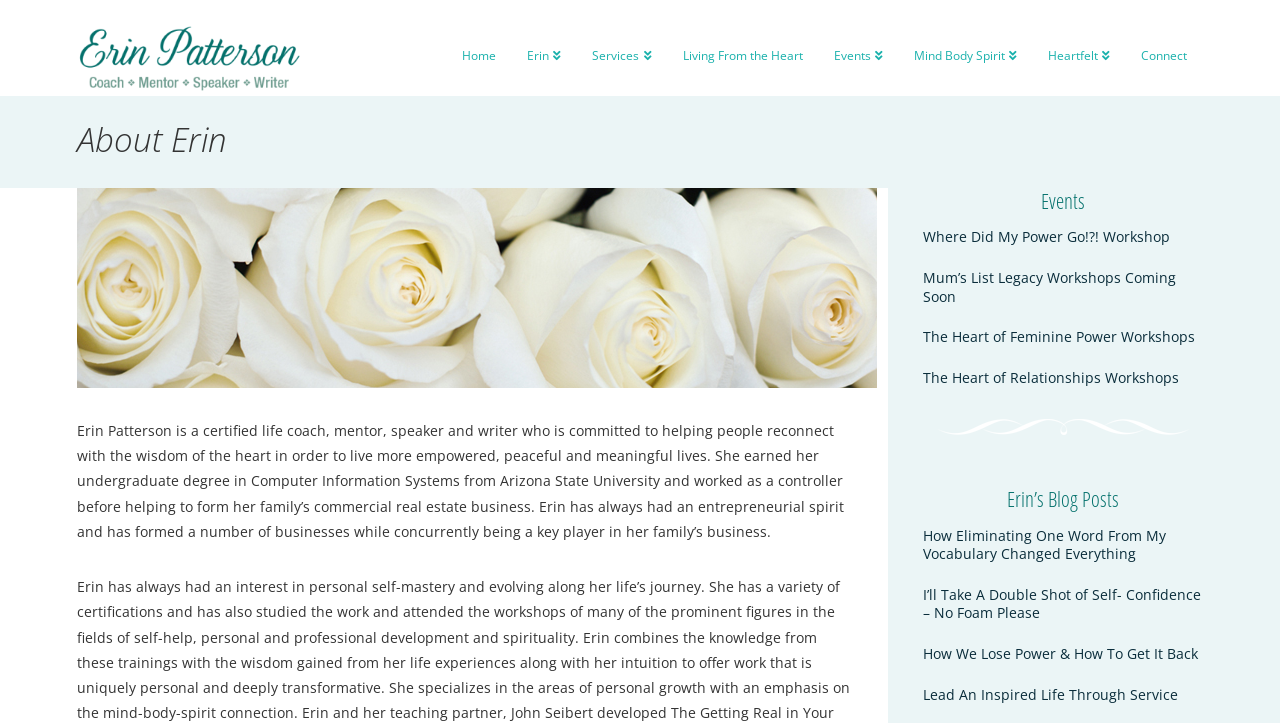What is the topic of Erin's blog post 'How Eliminating One Word From My Vocabulary Changed Everything'?
Refer to the image and give a detailed answer to the question.

The blog post 'How Eliminating One Word From My Vocabulary Changed Everything' is about the impact of removing a specific word from one's vocabulary, as indicated by the title of the post.